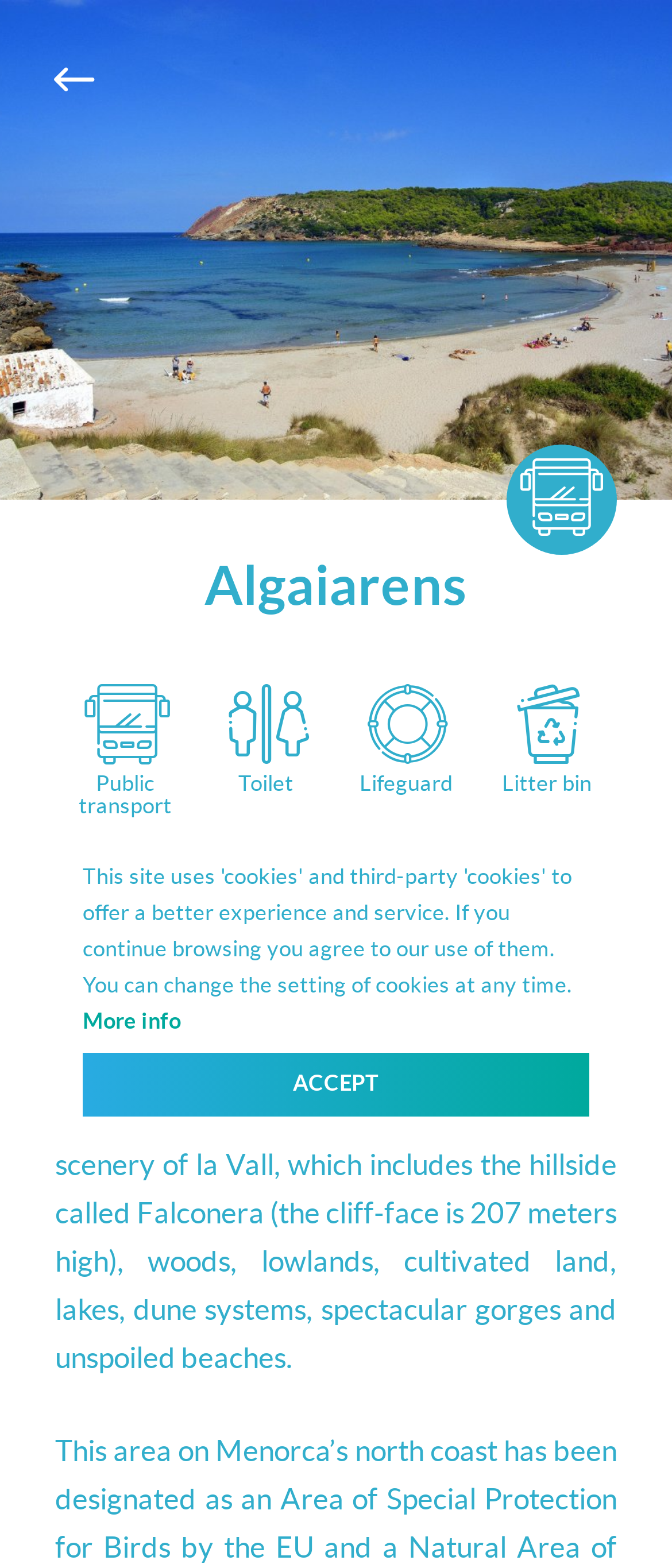Using the provided description Accept, find the bounding box coordinates for the UI element. Provide the coordinates in (top-left x, top-left y, bottom-right x, bottom-right y) format, ensuring all values are between 0 and 1.

[0.123, 0.672, 0.877, 0.712]